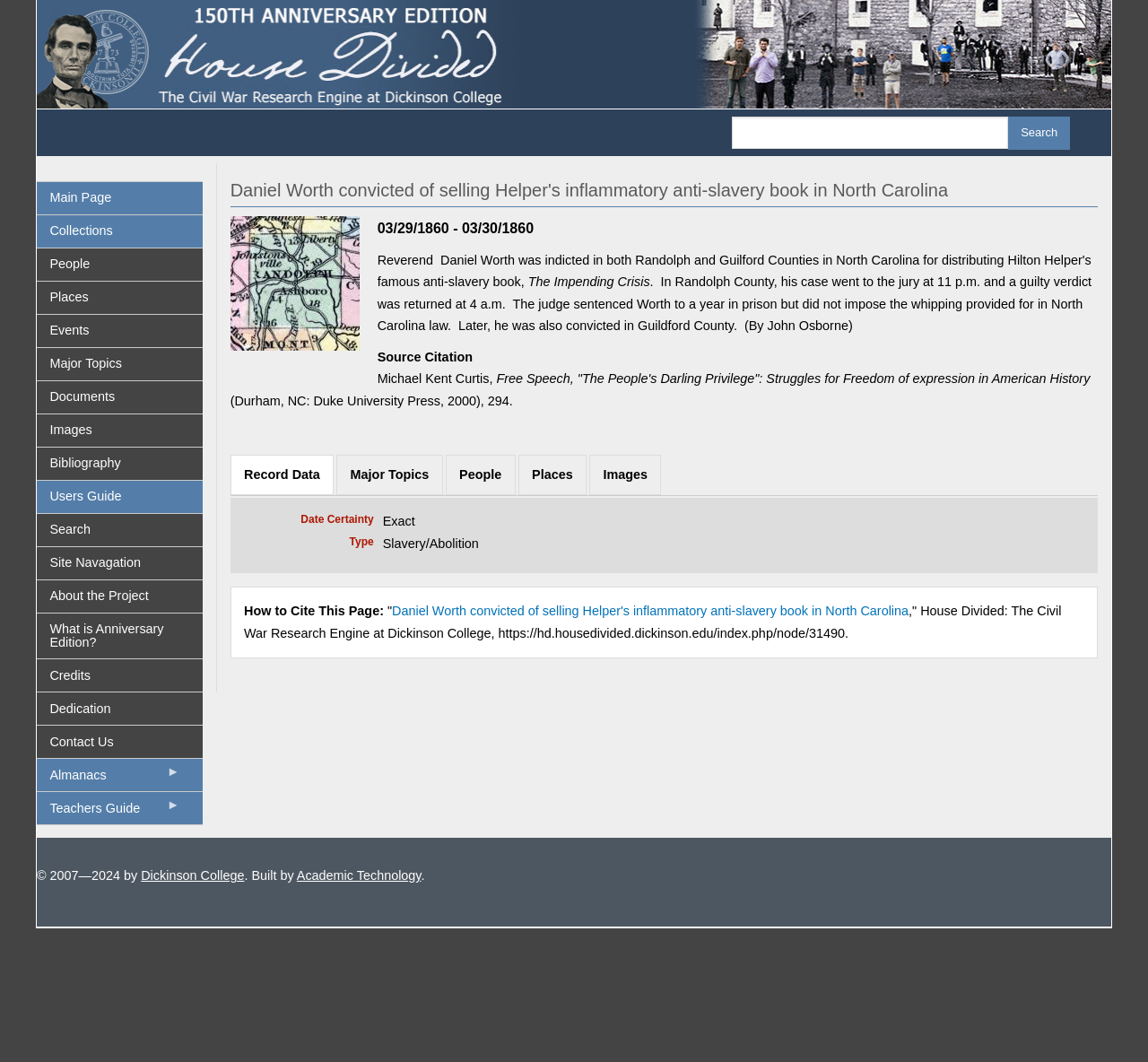Predict the bounding box coordinates for the UI element described as: "privacy policy". The coordinates should be four float numbers between 0 and 1, presented as [left, top, right, bottom].

None